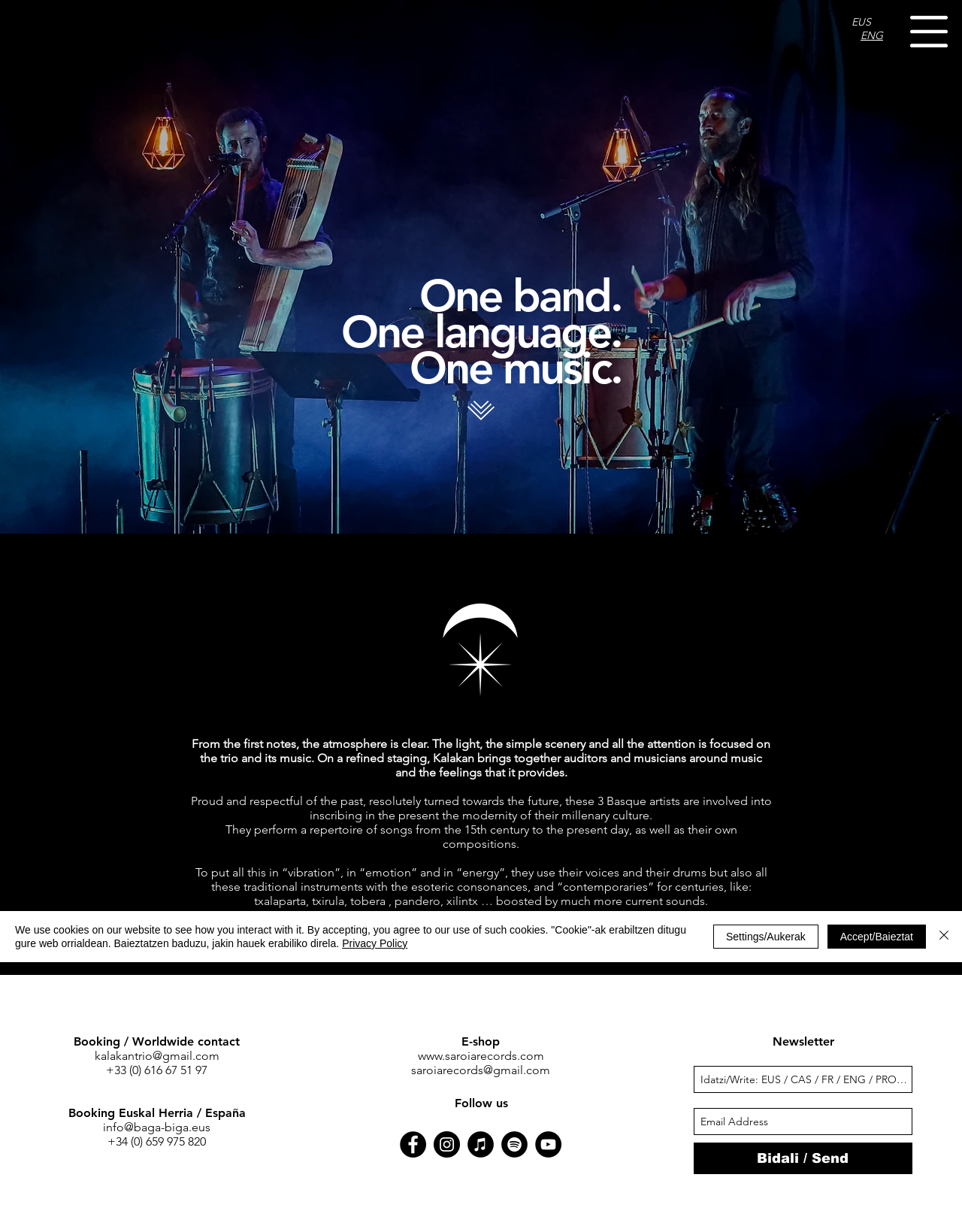What social media platforms are listed in the 'Social Bar' section?
Please use the image to provide an in-depth answer to the question.

The 'Social Bar' section contains links to the band's profiles on various social media platforms, including Facebook, Instagram, iTunes, Spotify, and YouTube, as indicated by the images and text descriptions of each platform.